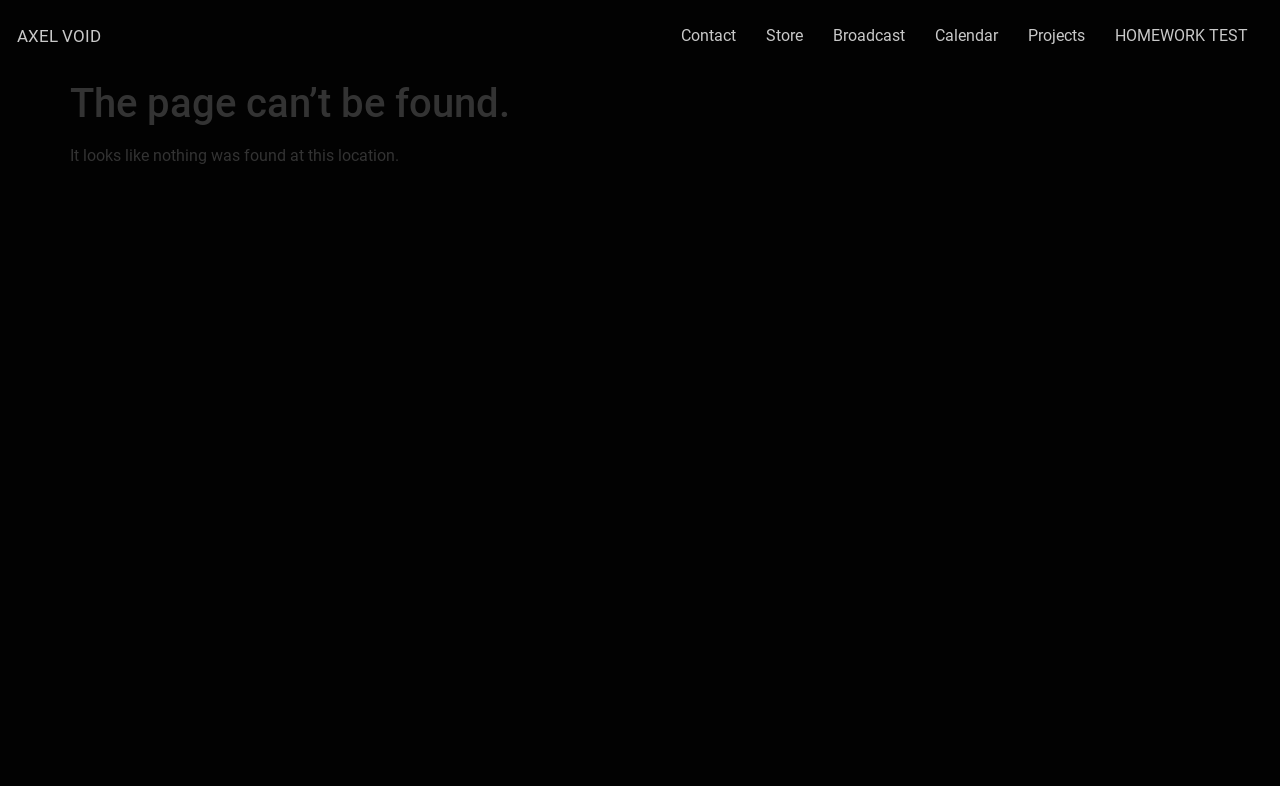What are the main navigation links on the page?
Relying on the image, give a concise answer in one word or a brief phrase.

Contact, Store, Broadcast, Calendar, Projects, HOMEWORK TEST